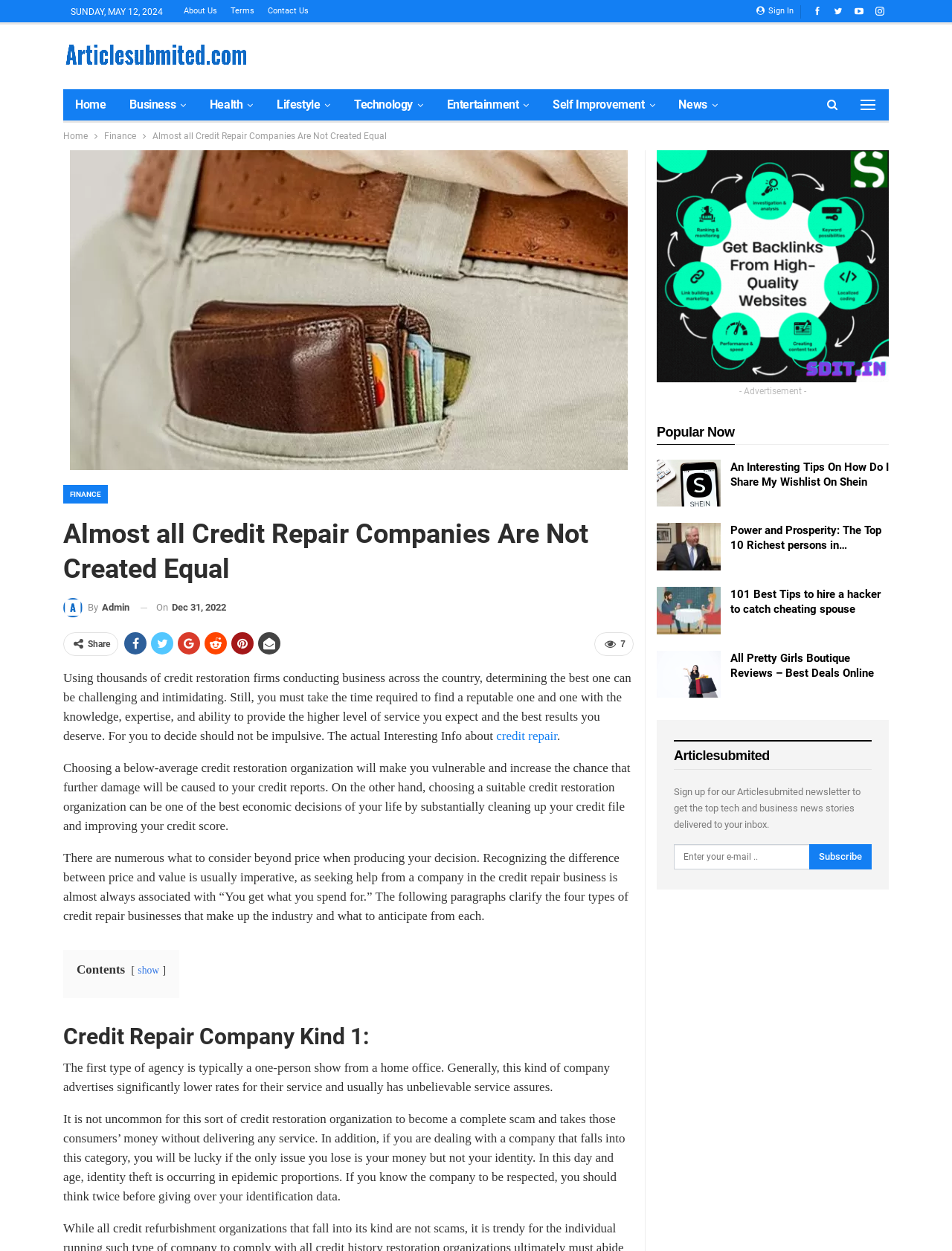Identify the bounding box coordinates of the clickable region necessary to fulfill the following instruction: "Click on the 'About Us' link". The bounding box coordinates should be four float numbers between 0 and 1, i.e., [left, top, right, bottom].

[0.193, 0.005, 0.228, 0.012]